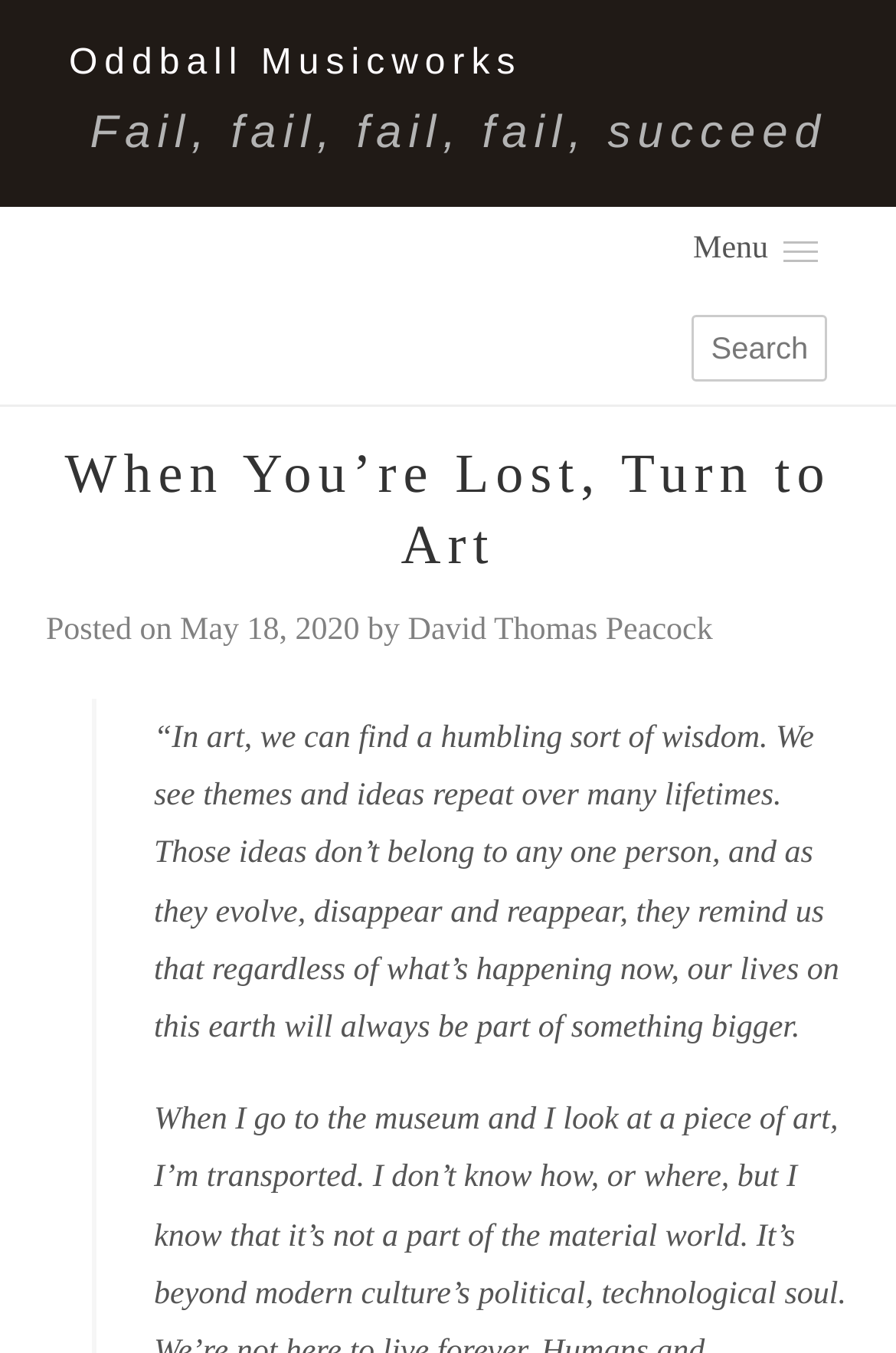What is the theme of the article?
Refer to the image and provide a concise answer in one word or phrase.

Art and wisdom